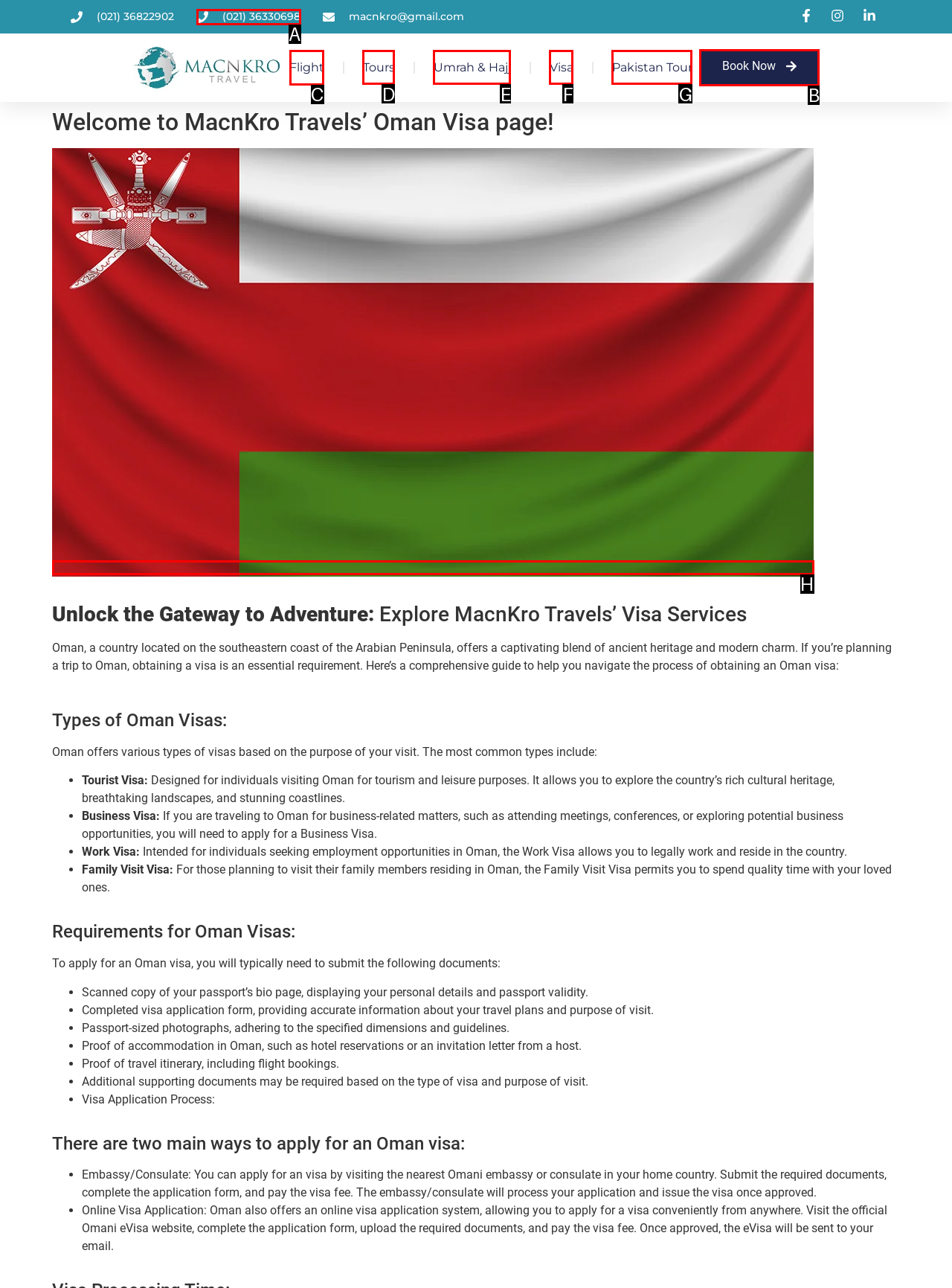For the task: Click the Flight link, identify the HTML element to click.
Provide the letter corresponding to the right choice from the given options.

C